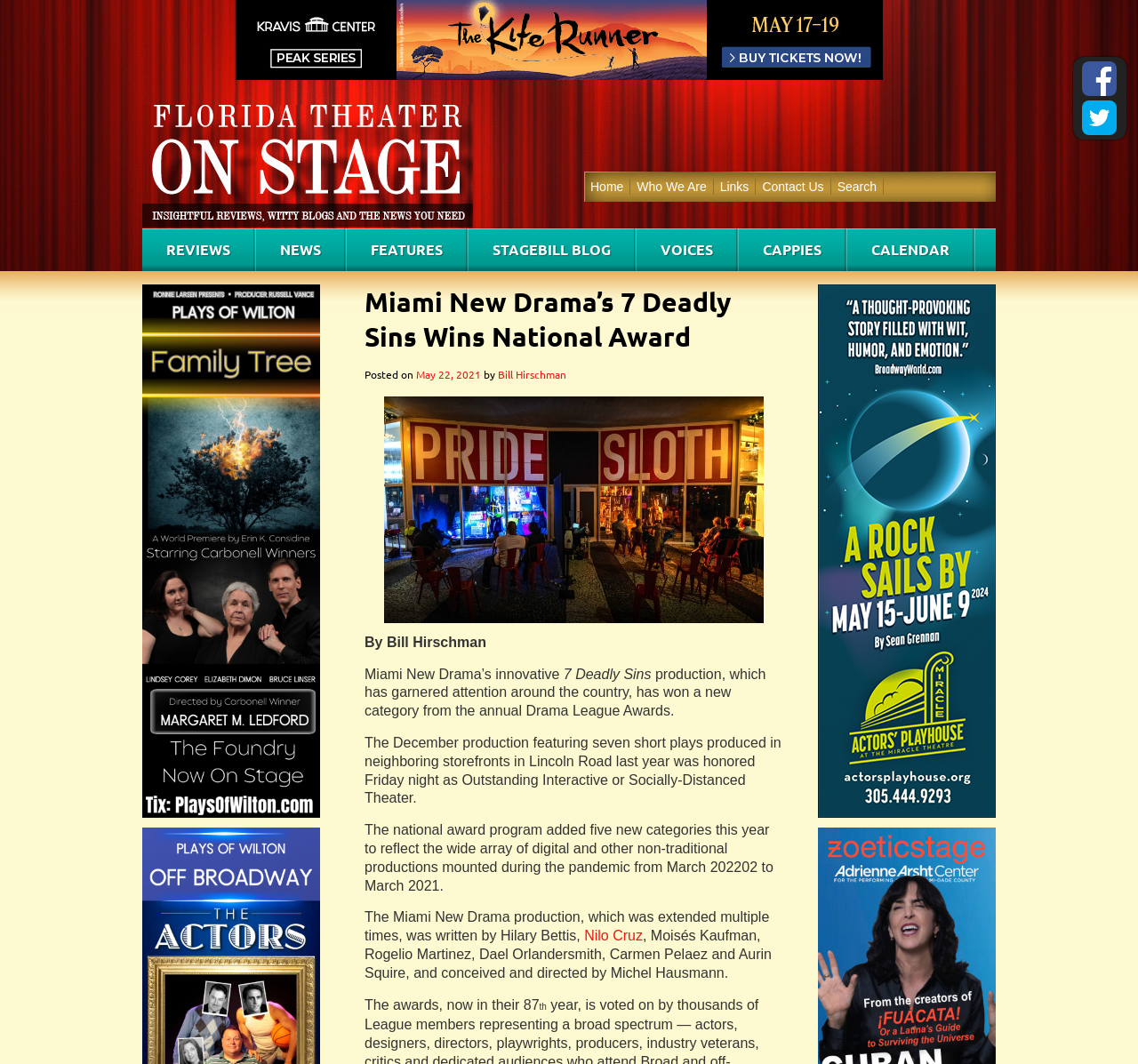Describe the webpage meticulously, covering all significant aspects.

The webpage is about Miami New Drama's 7 Deadly Sins winning a national award. At the top, there is a logo image and a link to the homepage. Below the logo, there are several navigation links, including "Home", "Who We Are", "Links", "Contact Us", and "Search". 

On the left side, there are several category links, including "REVIEWS", "NEWS", "FEATURES", "STAGEBILL BLOG", "VOICES", "CAPPIES", and "CALENDAR". 

The main content of the webpage is an article about the award-winning production. The article title, "Miami New Drama’s 7 Deadly Sins Wins National Award", is displayed prominently. Below the title, there is a posting date, "May 22, 2021", and the author's name, "Bill Hirschman". 

The article text is divided into several paragraphs, describing the production and the award it received. The text mentions that the production was honored with the Outstanding Interactive or Socially-Distanced Theater award from the annual Drama League Awards. It also provides details about the production, including its writers and director. 

On the right side of the article, there is a small image, and at the bottom of the page, there are social media icons, including Facebook and Twitter.